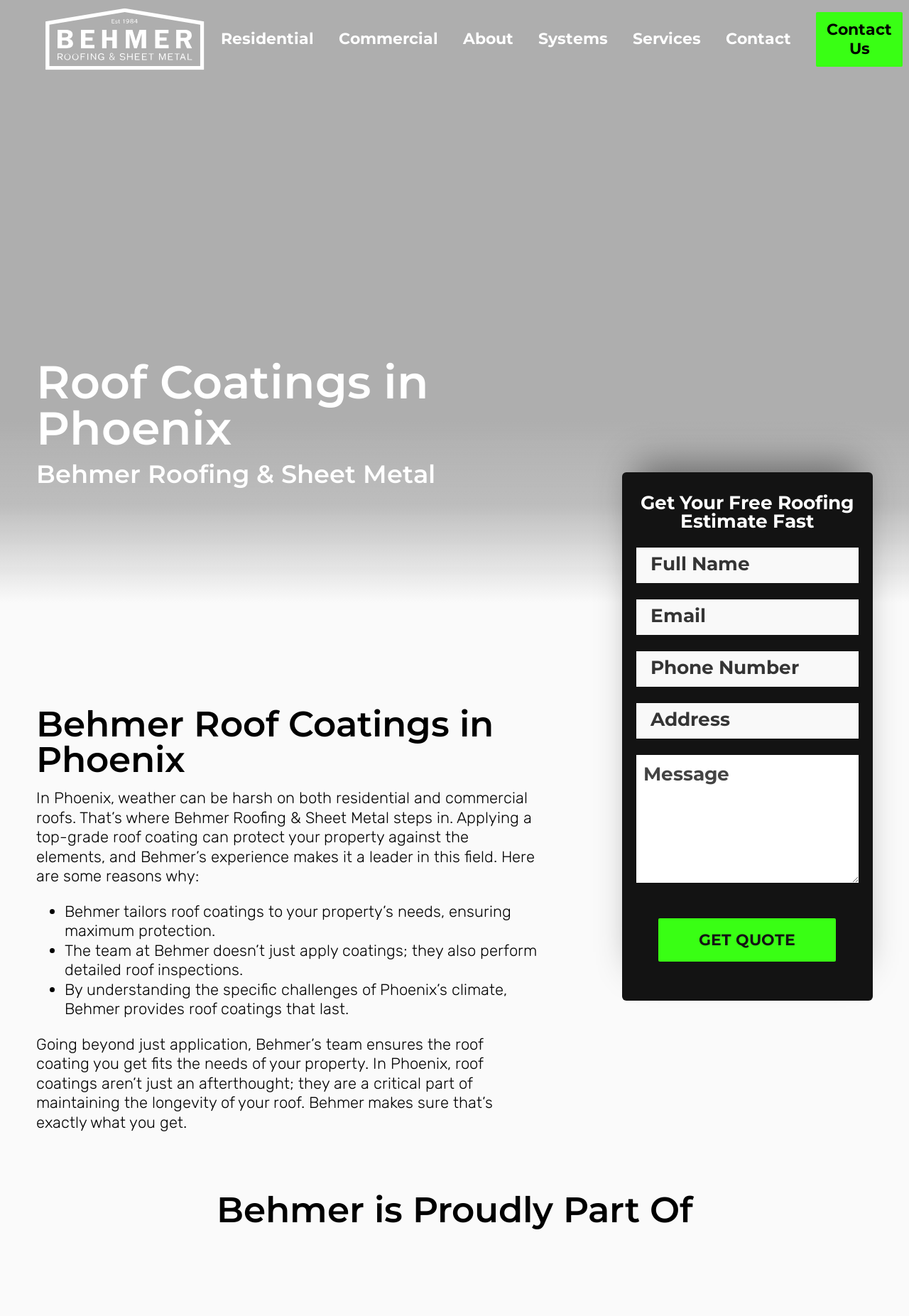Can you specify the bounding box coordinates for the region that should be clicked to fulfill this instruction: "Click the 'Roof Coating' link".

[0.696, 0.079, 0.767, 0.109]